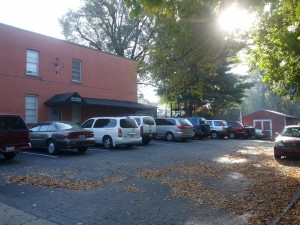Offer a detailed narrative of what is shown in the image.

The image depicts the back parking lot of Vine Street Baptist Church, showcasing an array of parked vehicles, including SUVs and sedans. The scene captures the essence of a fall morning with sunlight filtering through the trees, illuminating the surroundings. Fallen leaves blanket the asphalt, hinting at the season's change. In the background, the church building, characterized by its red brick exterior, provides a warm contrast to the greenery of the nearby trees. This parking lot is set to be open for use beginning October 30, 2013, in response to increased attendance for Wednesday night programming, demonstrating the church's commitment to accommodating its community.